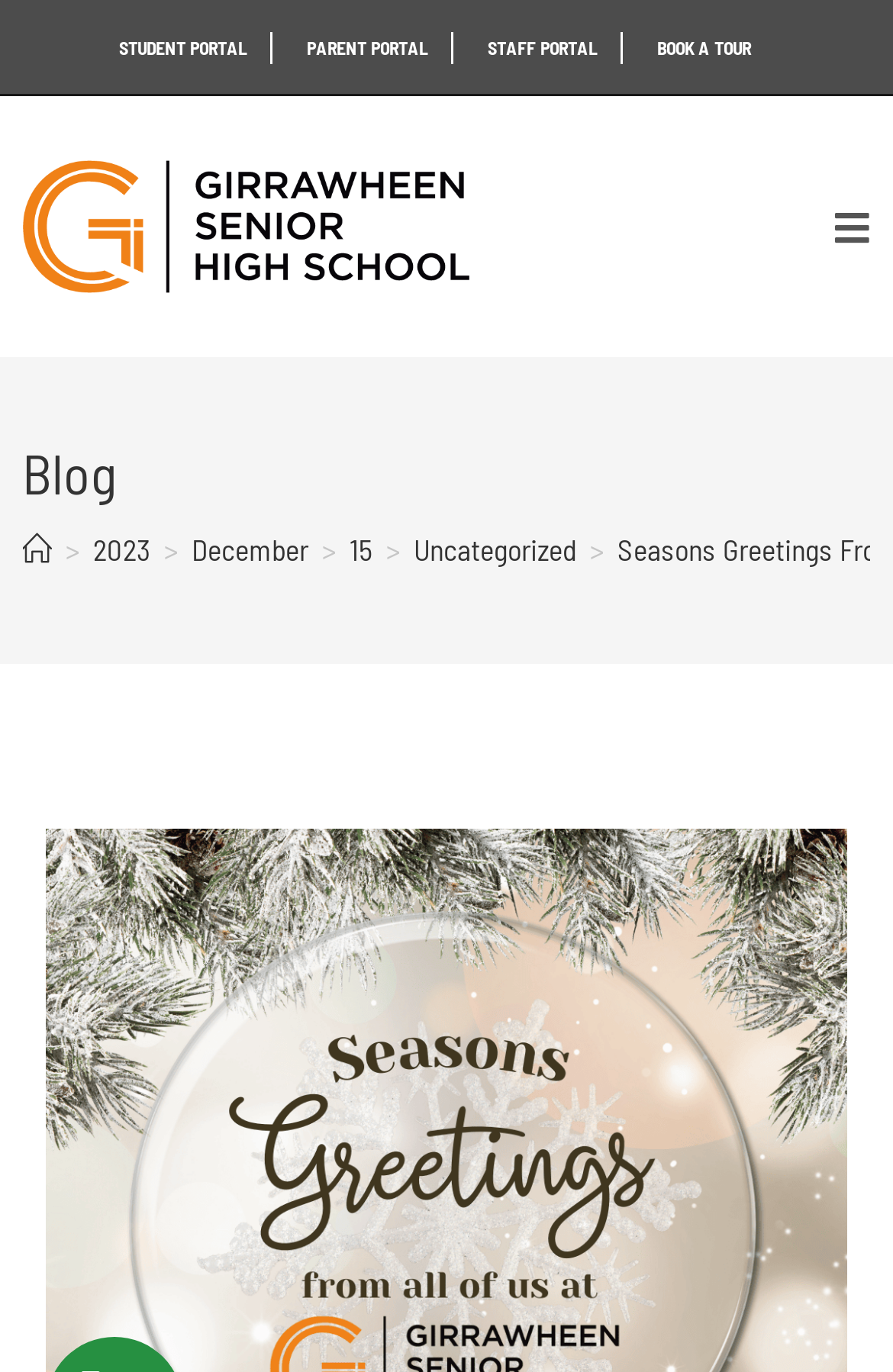Please find the bounding box coordinates of the element's region to be clicked to carry out this instruction: "Visit Girrawheen Senior High School homepage".

[0.025, 0.147, 0.526, 0.177]